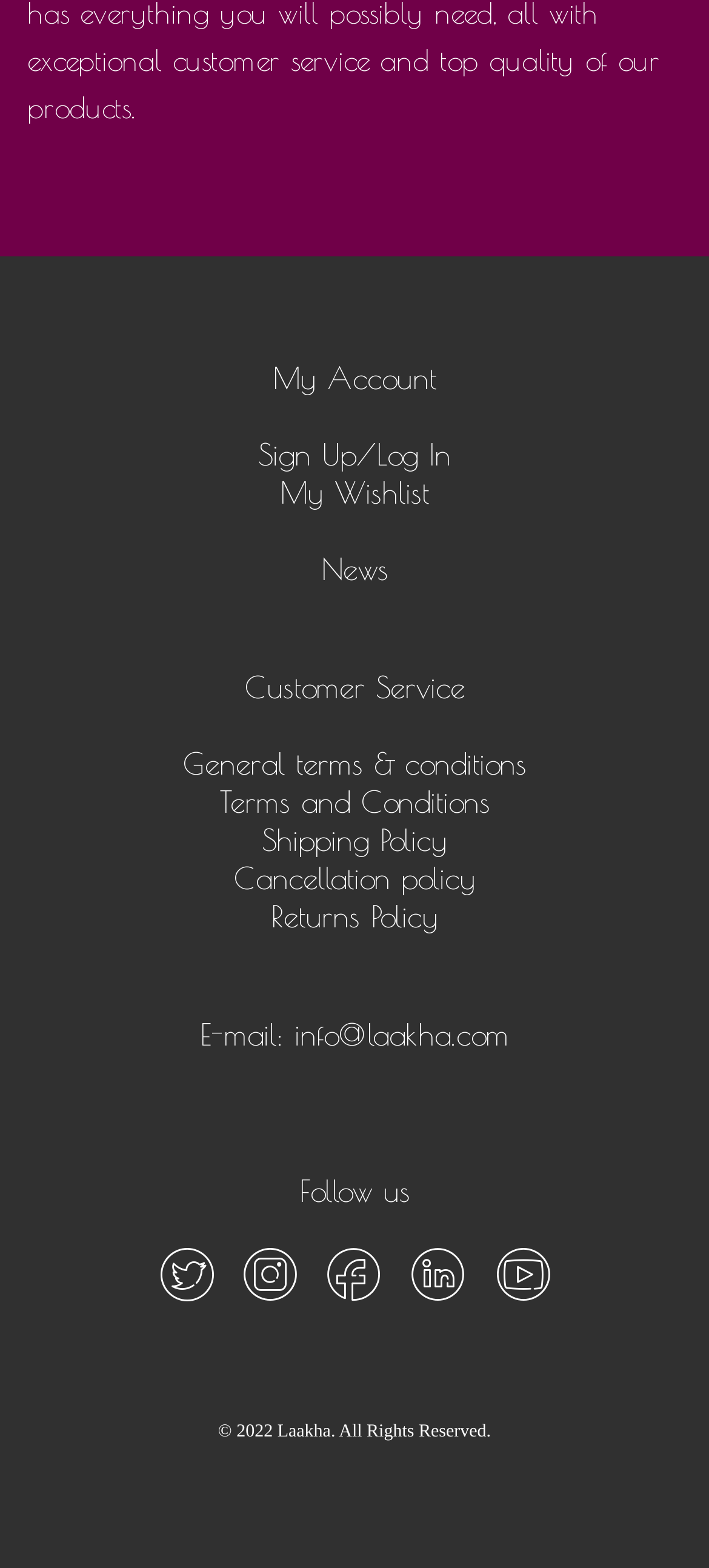Please respond in a single word or phrase: 
How many links are available in the top section?

4